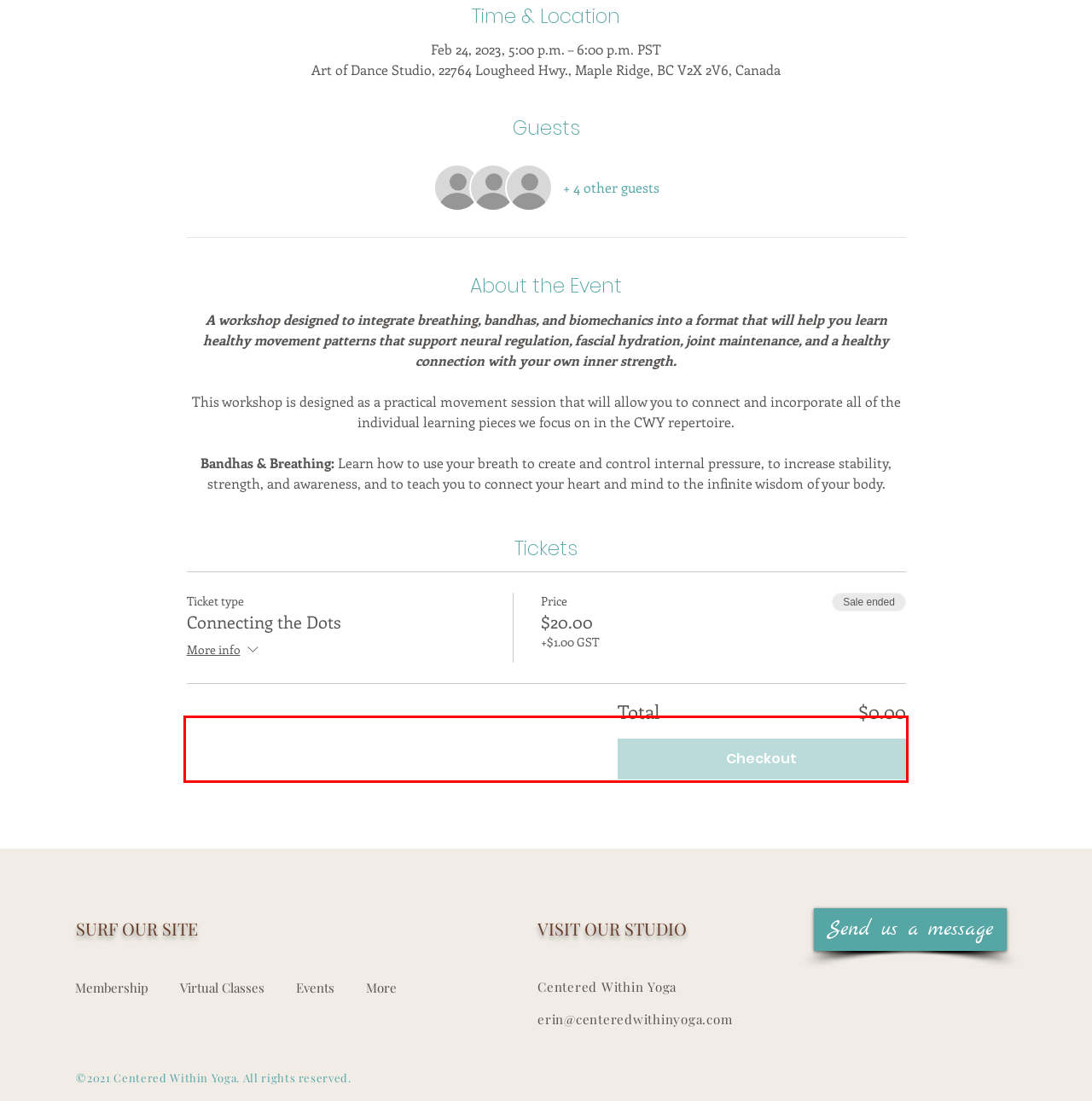Given a webpage screenshot, locate the red bounding box and extract the text content found inside it.

Fascial Freedom: See how movement can be used to 'educate' our fascial system to improve communication between supporting and connective tissues as we learn to interpret and understand the sensations and information available within this extensive network that literally connects every piece of your body!